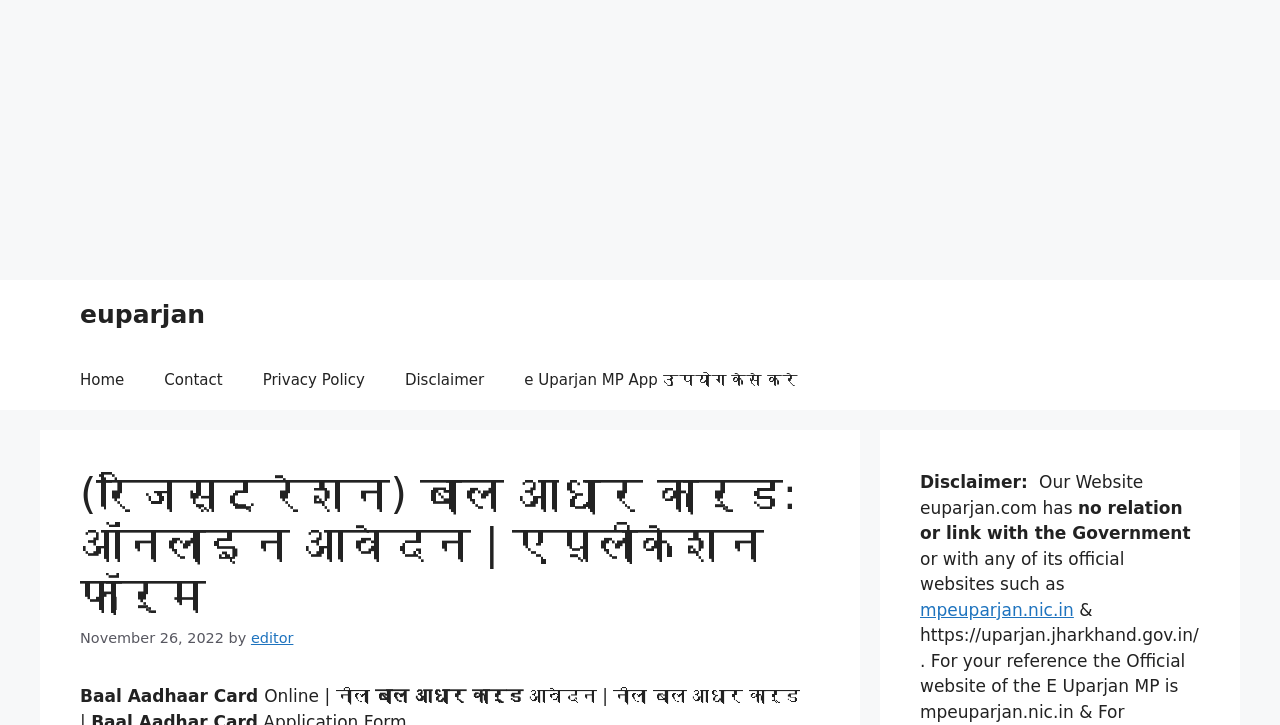Please locate the clickable area by providing the bounding box coordinates to follow this instruction: "Click on JYOTISH ASTROLOGY BRENT BECVAR link".

None